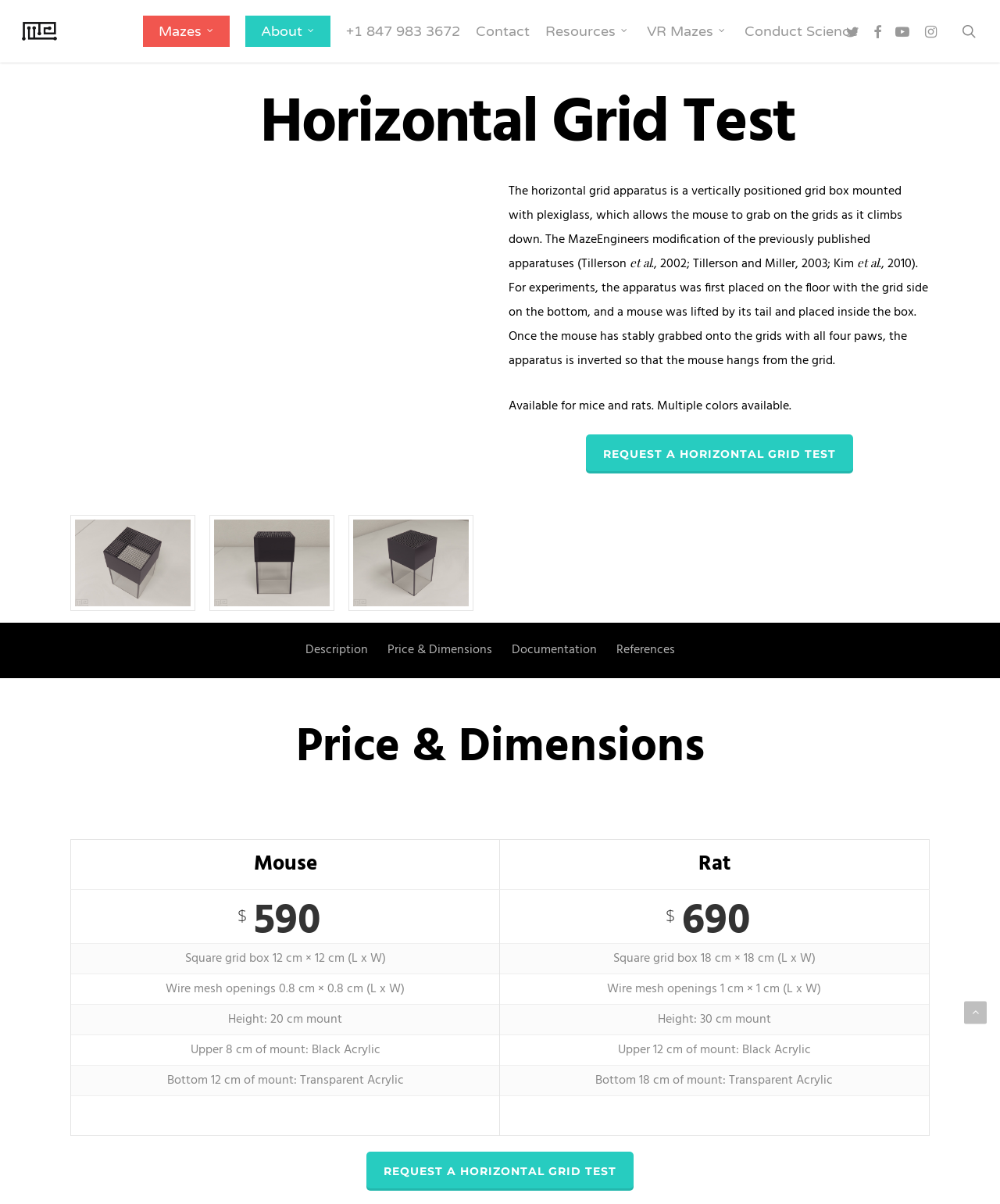Bounding box coordinates must be specified in the format (top-left x, top-left y, bottom-right x, bottom-right y). All values should be floating point numbers between 0 and 1. What are the bounding box coordinates of the UI element described as: Talk to us on WhatsApp

[0.362, 0.676, 0.497, 0.693]